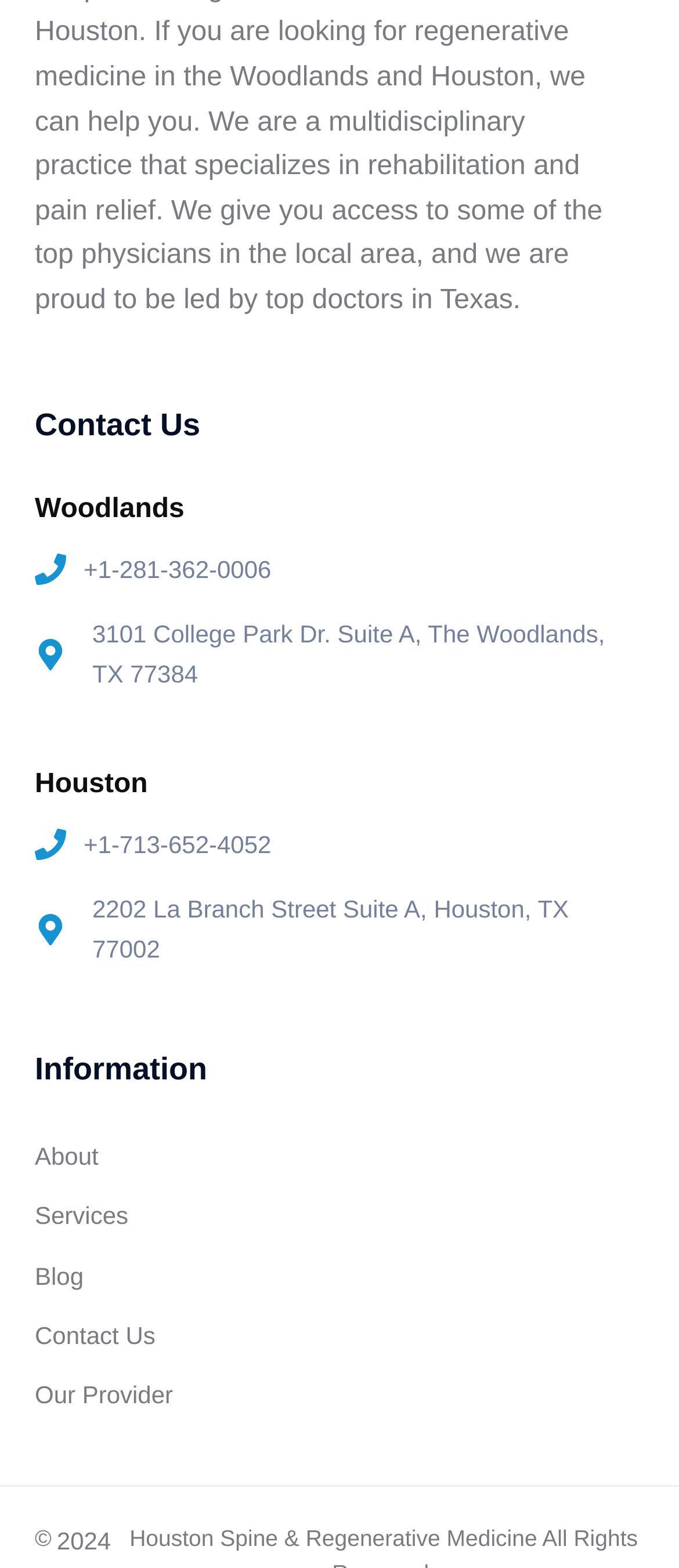Please provide a comprehensive answer to the question below using the information from the image: What is the copyright year of this website?

The copyright year of this website can be found at the bottom of the page, where it is listed as '© 2024'.